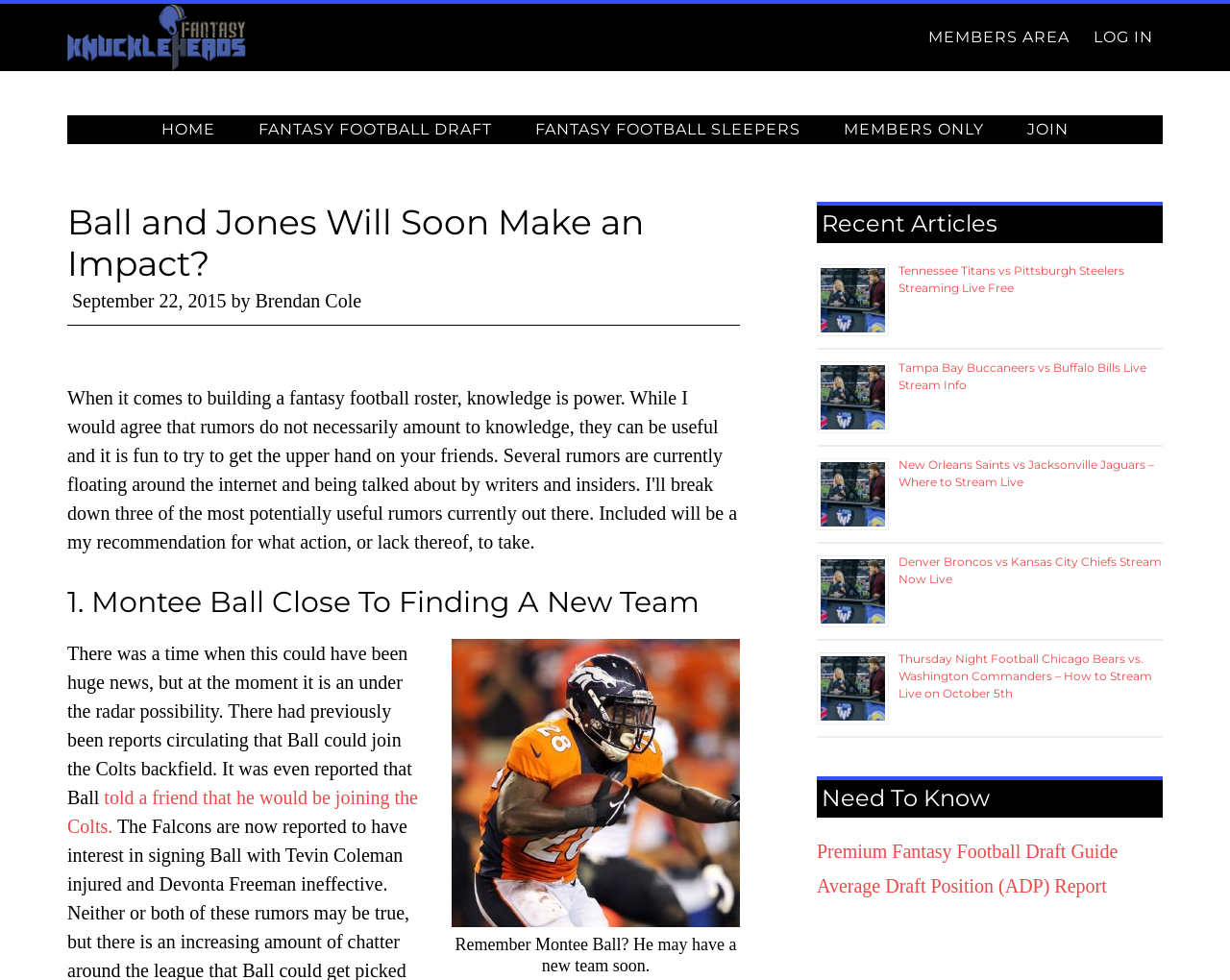Provide the bounding box coordinates for the area that should be clicked to complete the instruction: "Go to MEMBERS AREA".

[0.747, 0.004, 0.877, 0.073]